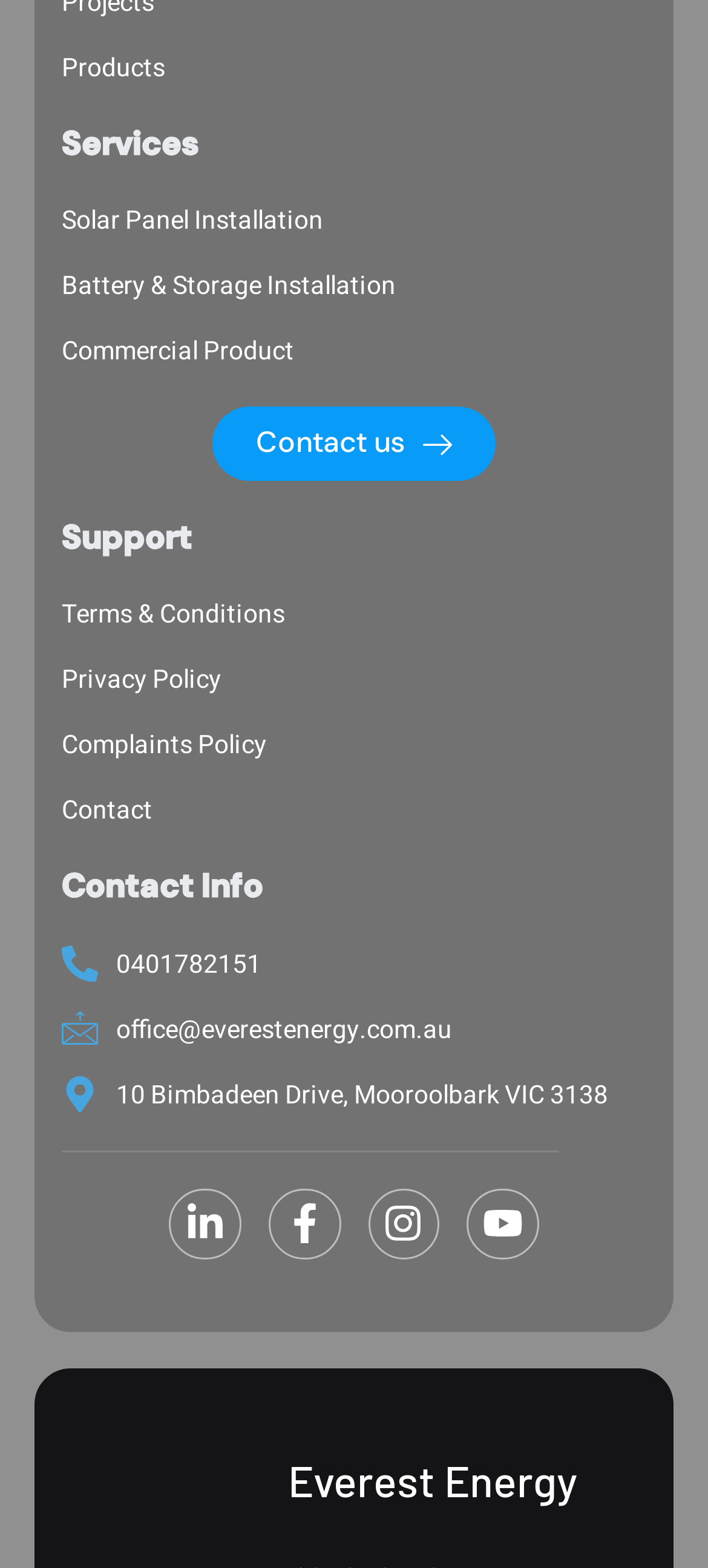Please provide the bounding box coordinates for the element that needs to be clicked to perform the instruction: "Learn about Solar Panel Installation". The coordinates must consist of four float numbers between 0 and 1, formatted as [left, top, right, bottom].

[0.087, 0.128, 0.913, 0.153]